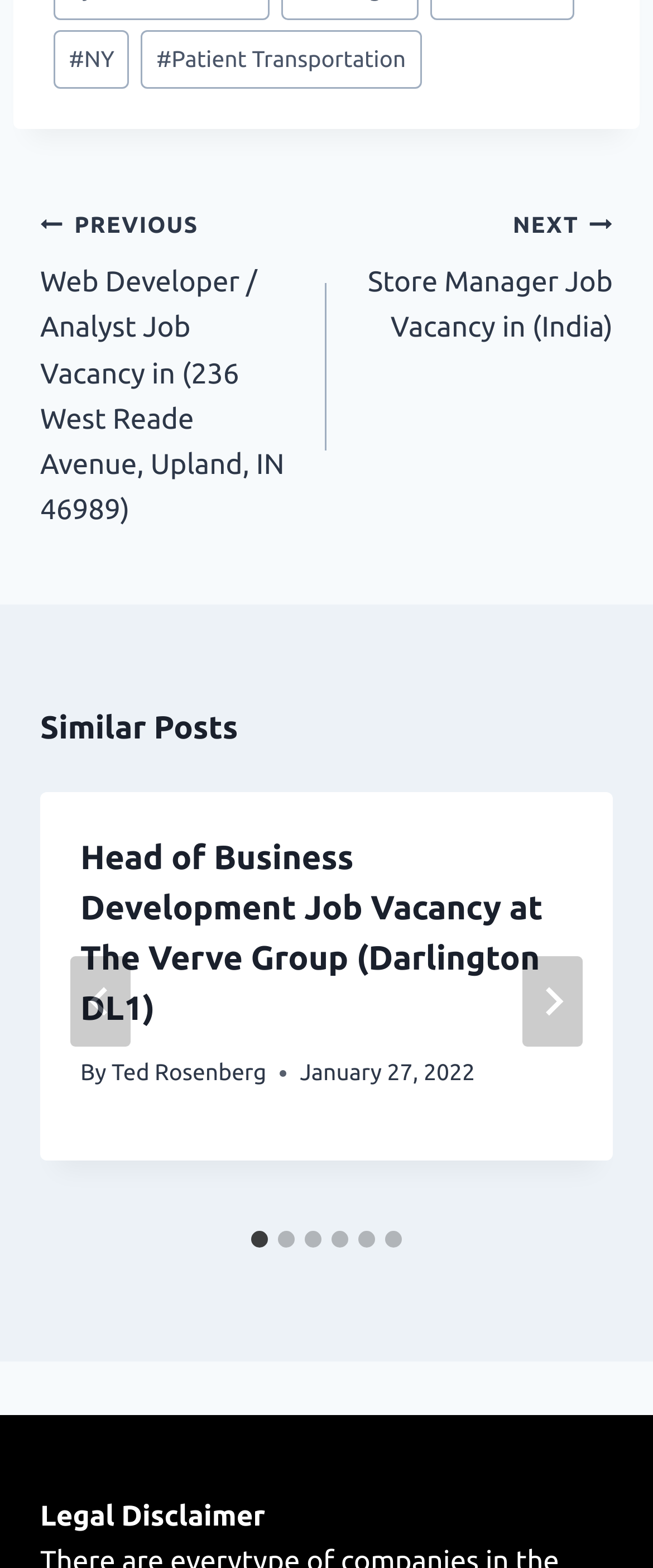Determine the bounding box coordinates of the region to click in order to accomplish the following instruction: "Go to previous post". Provide the coordinates as four float numbers between 0 and 1, specifically [left, top, right, bottom].

[0.062, 0.128, 0.5, 0.34]